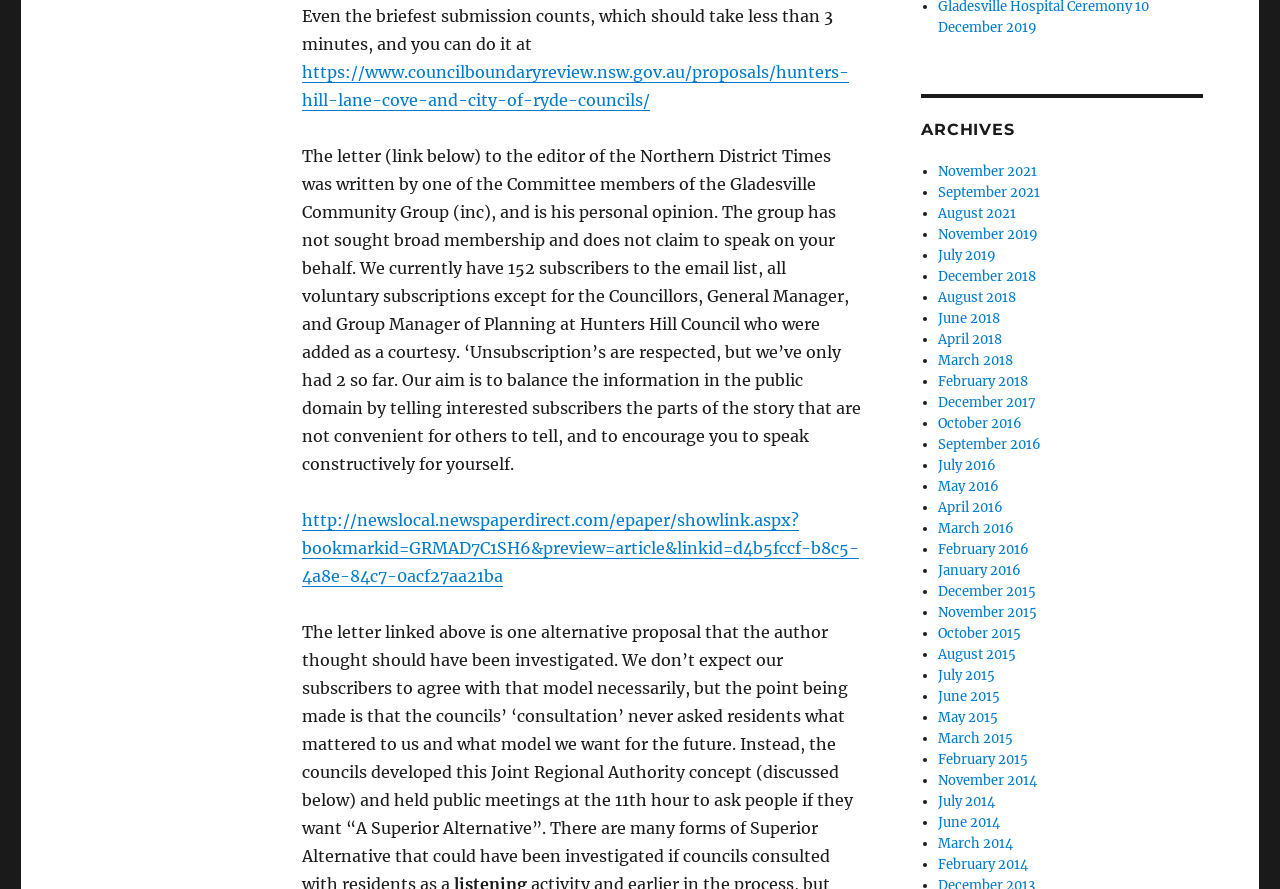With reference to the screenshot, provide a detailed response to the question below:
What is the purpose of the submission mentioned in the text?

The text encourages readers to make a submission, which should take less than 3 minutes, and the purpose of this submission is to speak constructively, allowing individuals to express their opinions and thoughts.